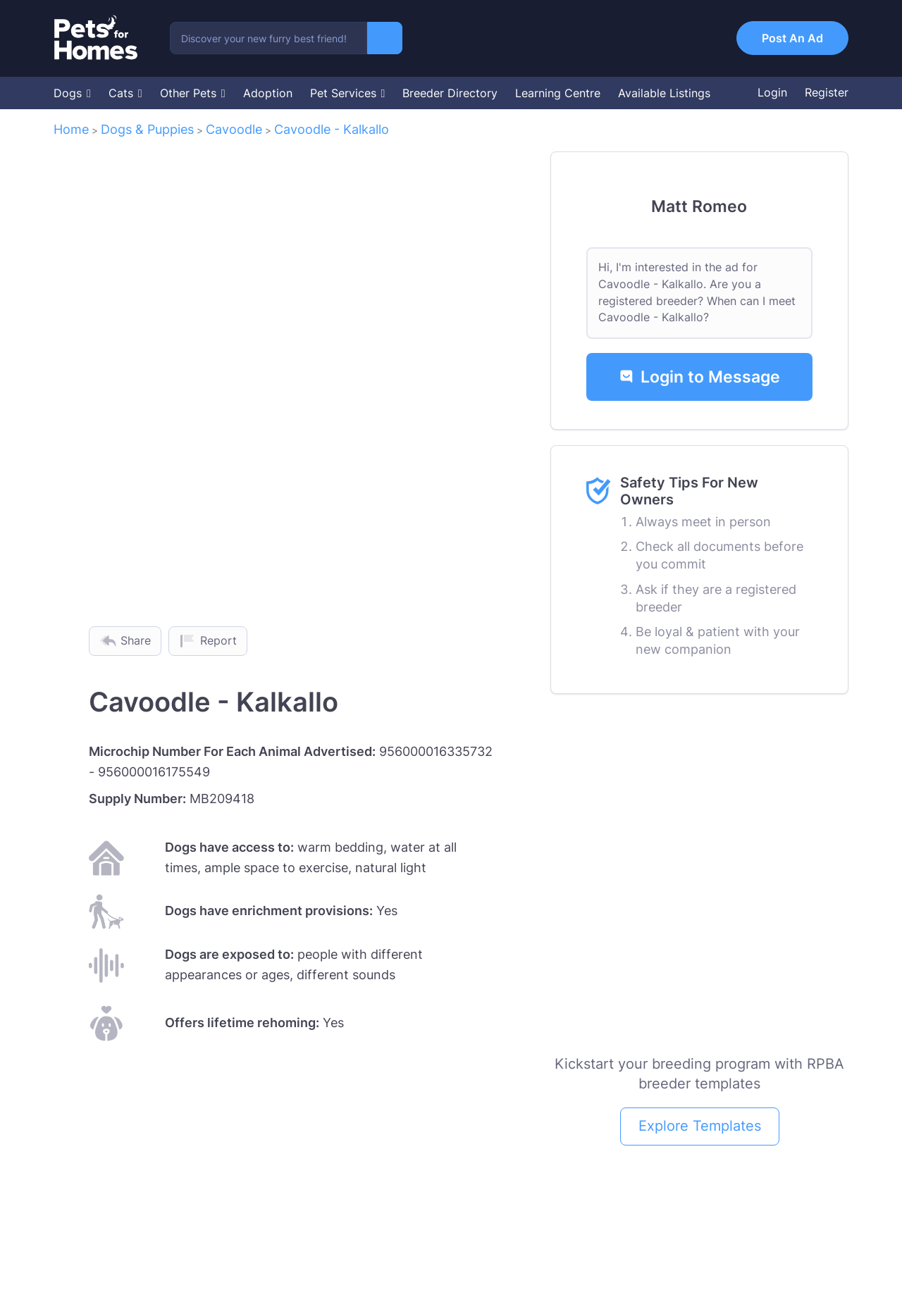Find the bounding box coordinates of the area to click in order to follow the instruction: "Explore RPBA breeder templates".

[0.687, 0.842, 0.864, 0.87]